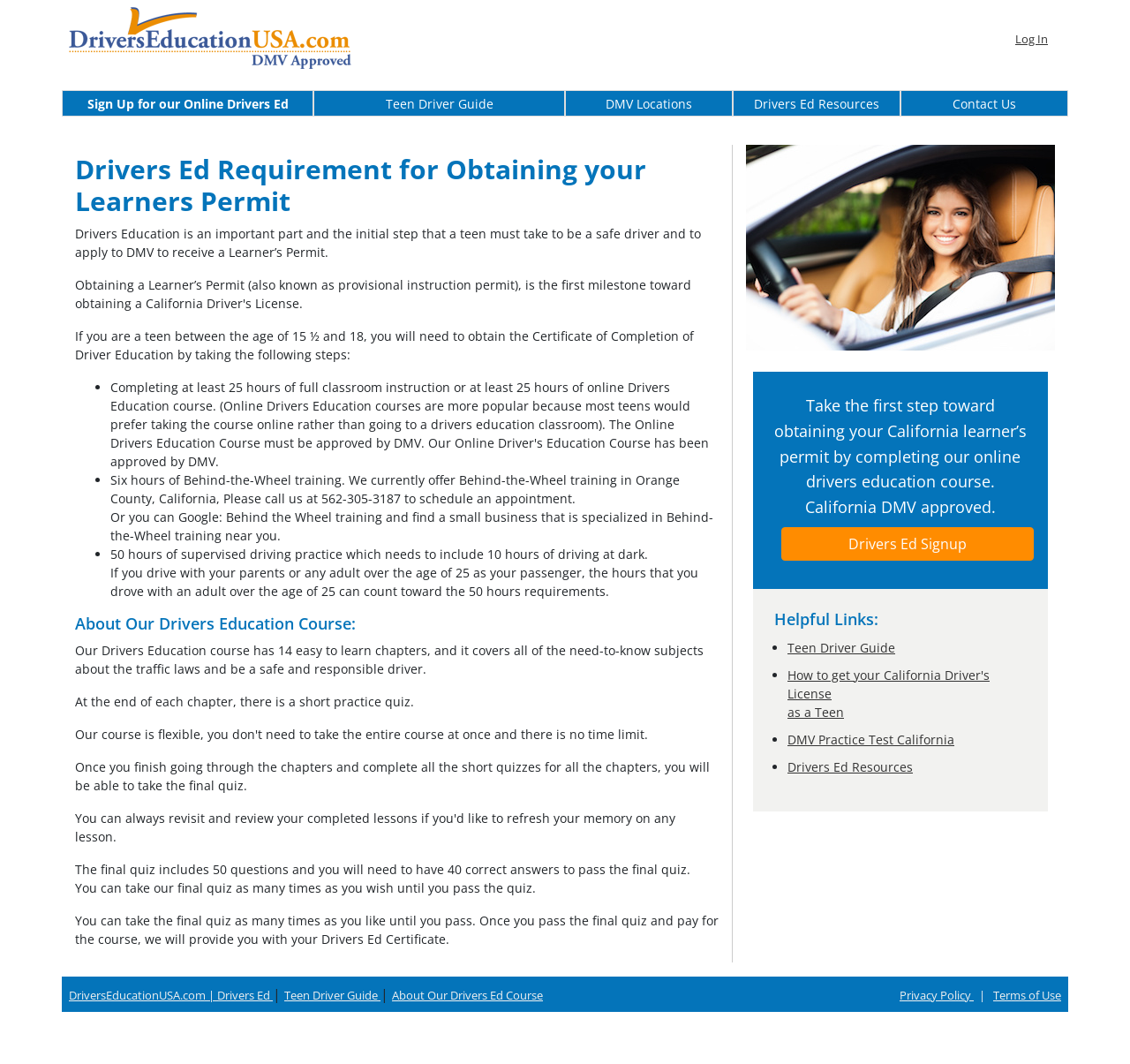How many chapters are there in the Drivers Education course?
Based on the image, provide your answer in one word or phrase.

14 chapters